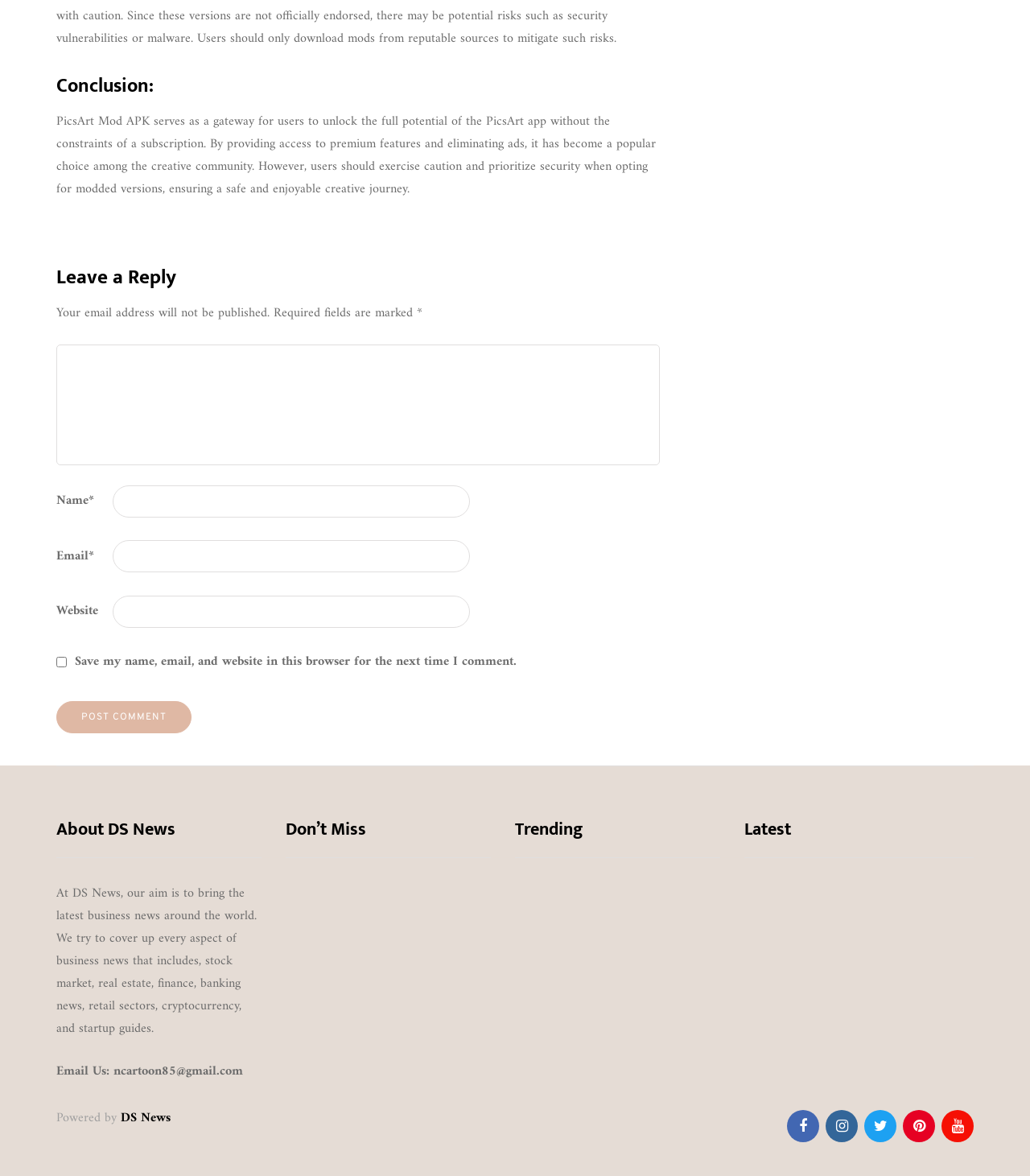Find the bounding box coordinates for the UI element that matches this description: "DS News".

[0.117, 0.941, 0.166, 0.96]